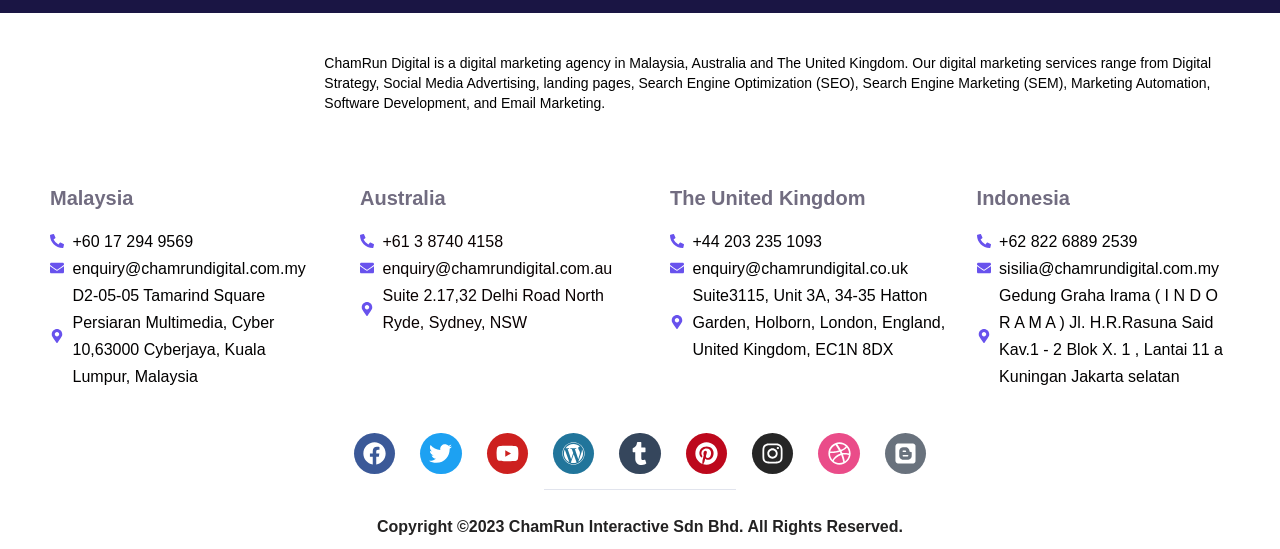How many social media platforms does ChamRun Digital have a presence on?
Please provide a comprehensive and detailed answer to the question.

I counted the number of social media links at the bottom of the webpage, which include Facebook, Twitter, Youtube, Wordpress, Tumblr, Pinterest, Instagram, Dribbble, and Blogger, totaling 9 platforms.